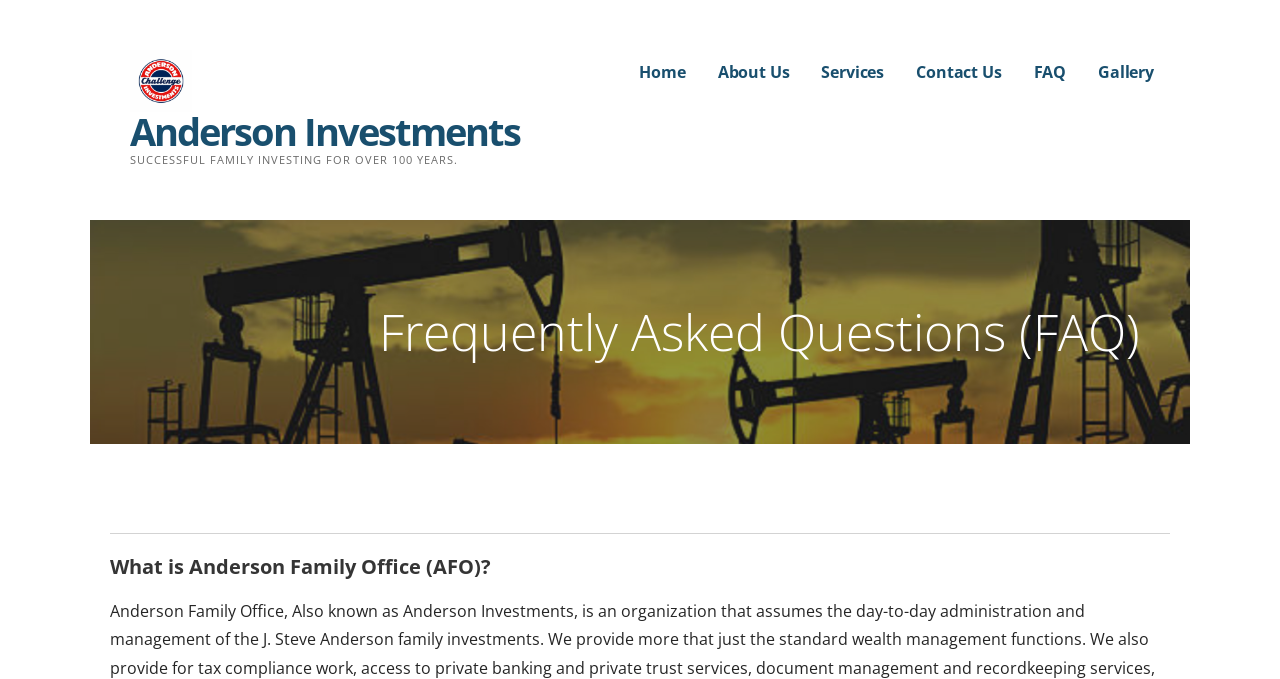Find the bounding box coordinates for the HTML element specified by: "Anderson Investments".

[0.102, 0.155, 0.406, 0.231]